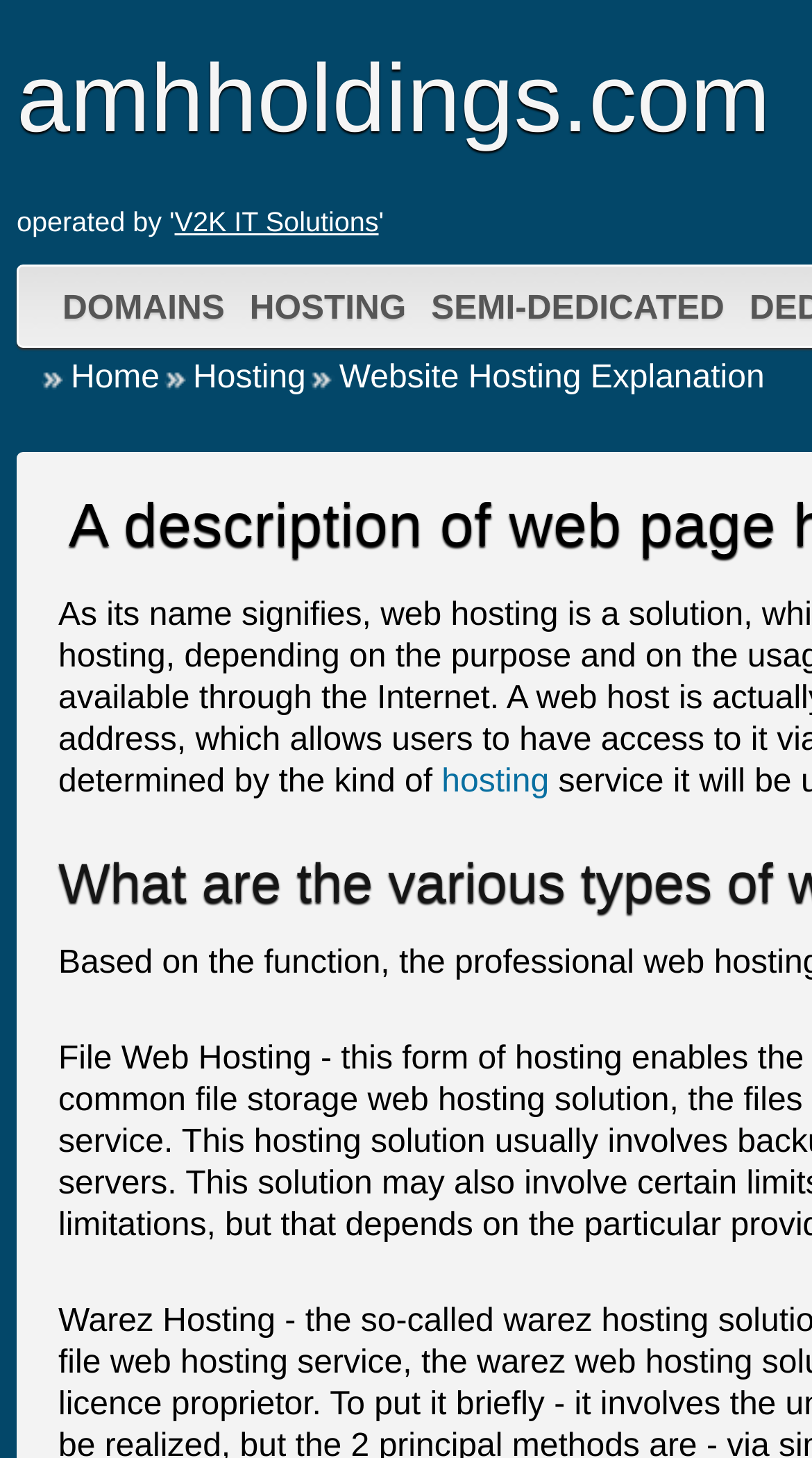Please identify the bounding box coordinates of the element's region that needs to be clicked to fulfill the following instruction: "read Website Hosting Explanation". The bounding box coordinates should consist of four float numbers between 0 and 1, i.e., [left, top, right, bottom].

[0.418, 0.247, 0.942, 0.271]